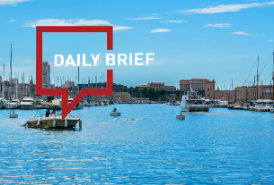What is the image connected to?
Please give a well-detailed answer to the question.

The caption states that the image is connected to current developments in travel and aviation, specifically highlighting the overlap of leisure and news in today's fast-paced world.